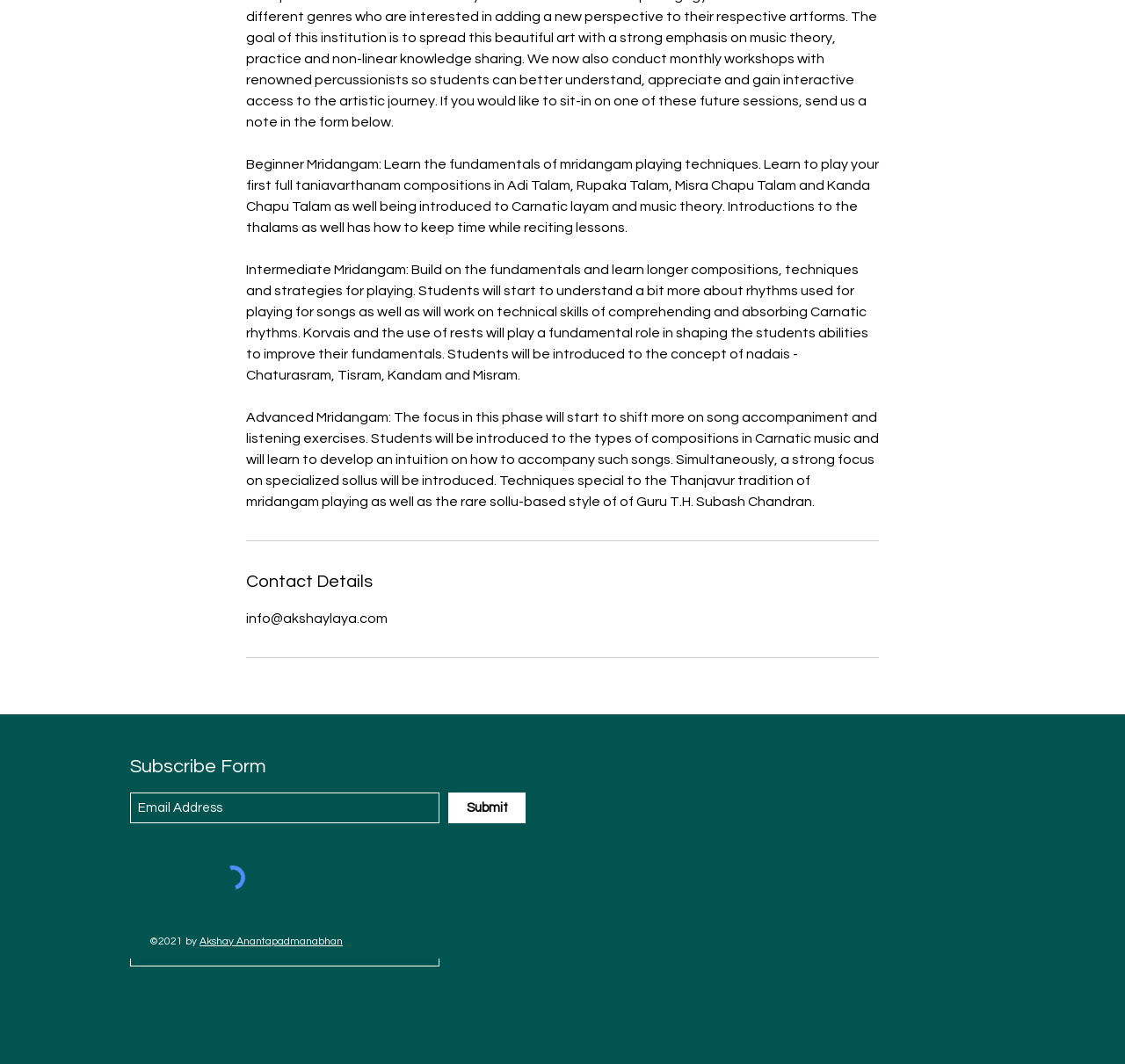Pinpoint the bounding box coordinates of the area that should be clicked to complete the following instruction: "Enter email address". The coordinates must be given as four float numbers between 0 and 1, i.e., [left, top, right, bottom].

[0.116, 0.745, 0.391, 0.774]